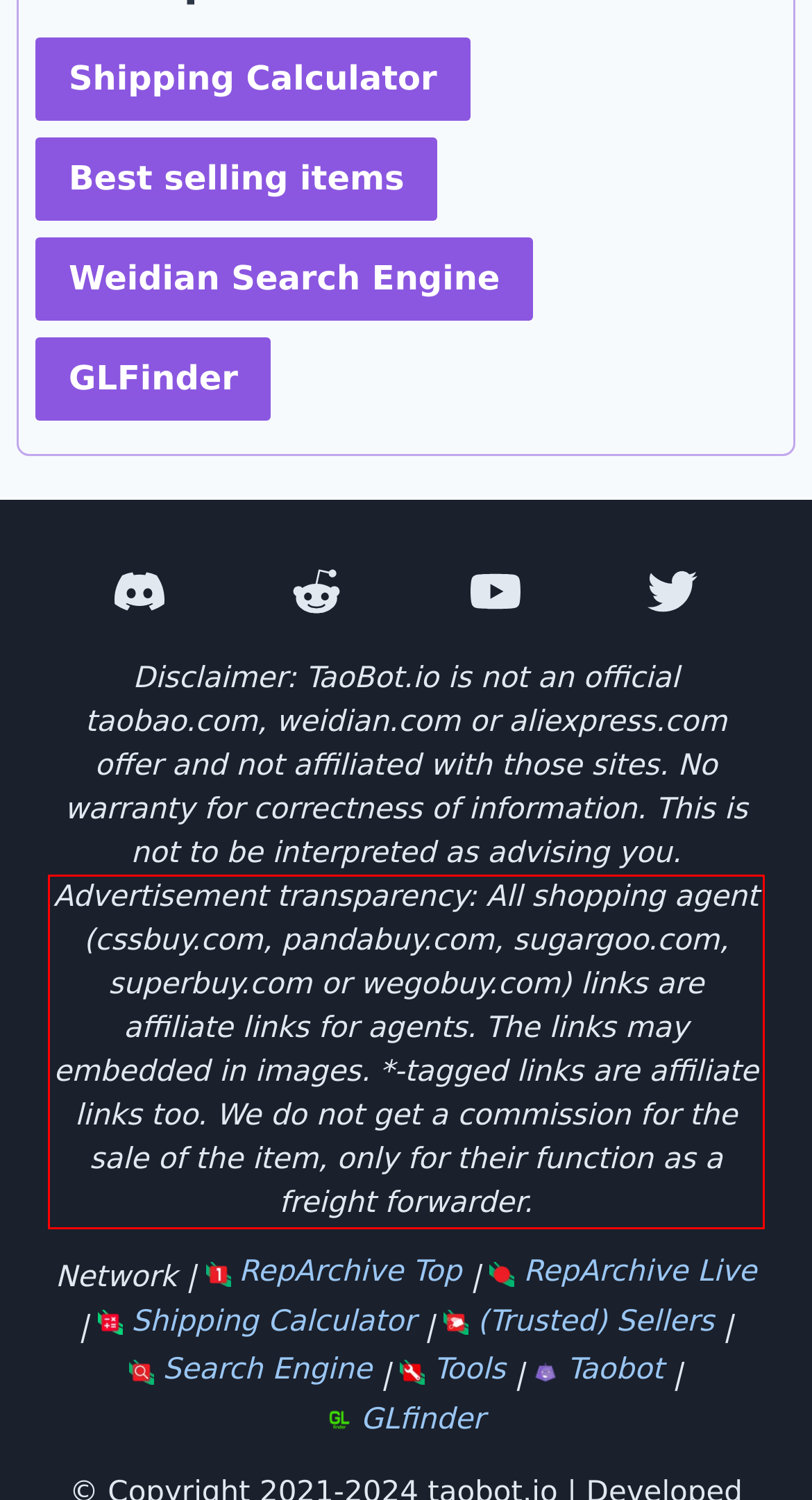Given the screenshot of a webpage, identify the red rectangle bounding box and recognize the text content inside it, generating the extracted text.

Advertisement transparency: All shopping agent (cssbuy.com, pandabuy.com, sugargoo.com, superbuy.com or wegobuy.com) links are affiliate links for agents. The links may embedded in images. *-tagged links are affiliate links too. We do not get a commission for the sale of the item, only for their function as a freight forwarder.